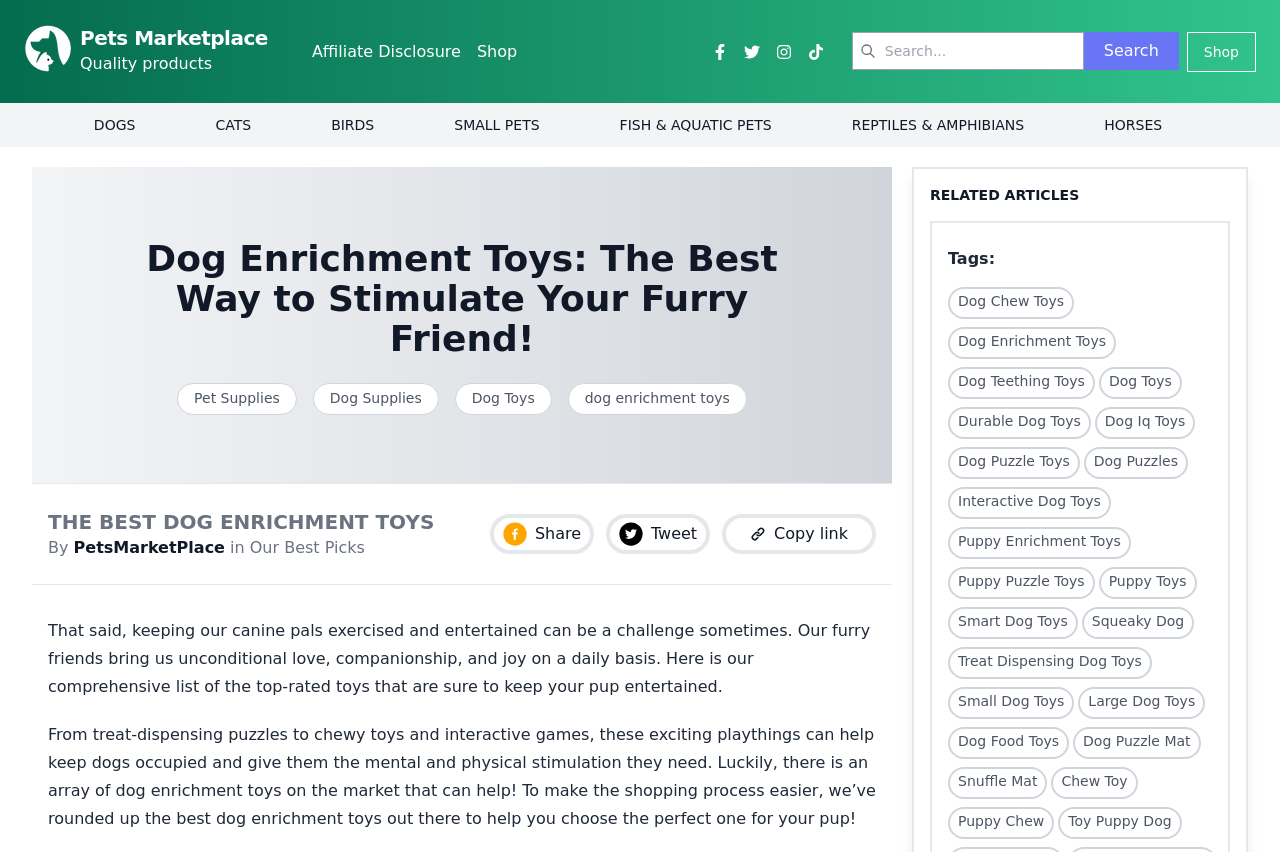Identify the bounding box for the described UI element: "Dogs".

[0.073, 0.137, 0.106, 0.156]